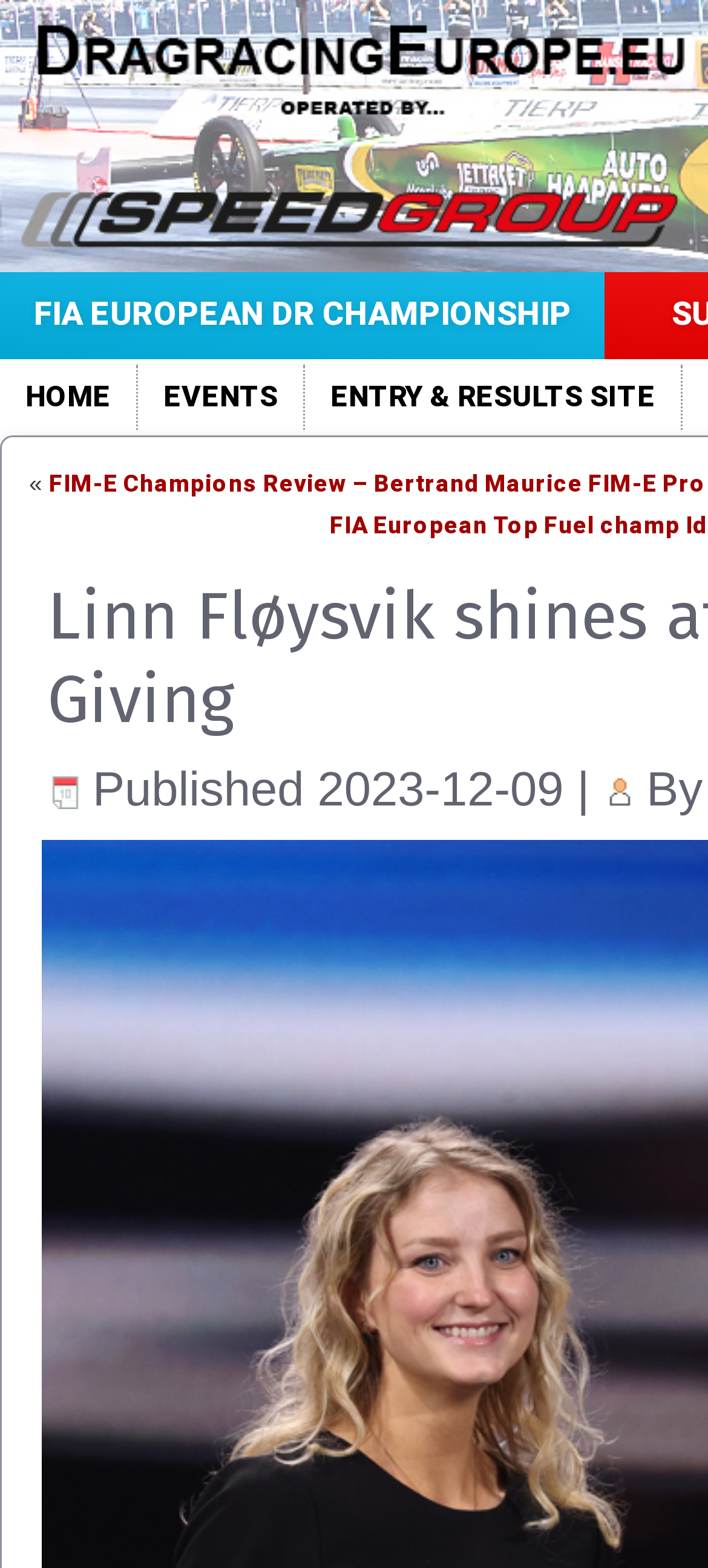What is the time of the published article?
Refer to the image and provide a detailed answer to the question.

I examined the article metadata and found the time '16:38' which is the publication time of the article.